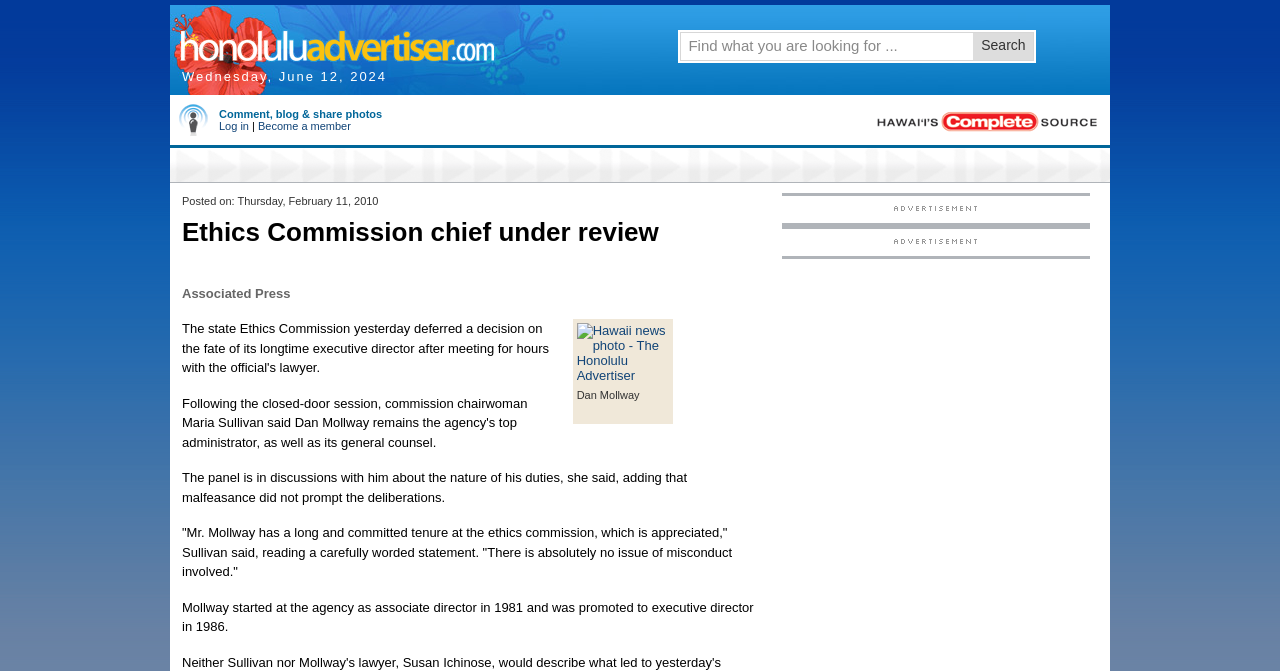From the webpage screenshot, identify the region described by Search. Provide the bounding box coordinates as (top-left x, top-left y, bottom-right x, bottom-right y), with each value being a floating point number between 0 and 1.

[0.76, 0.048, 0.807, 0.089]